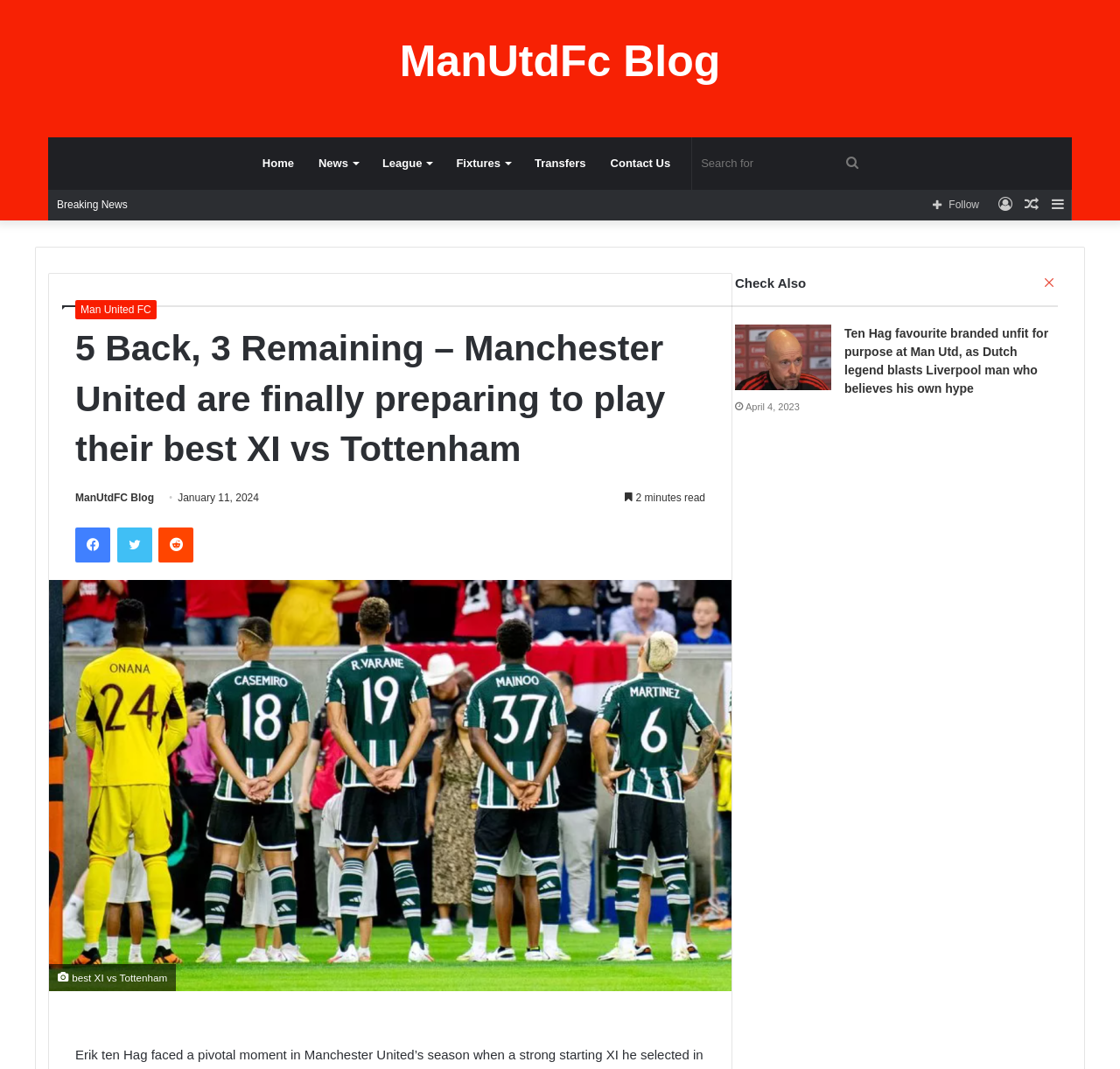How many minutes does it take to read the article?
Please give a detailed and elaborate explanation in response to the question.

I found the answer by looking at the static text below the article title, which says '2 minutes read'.